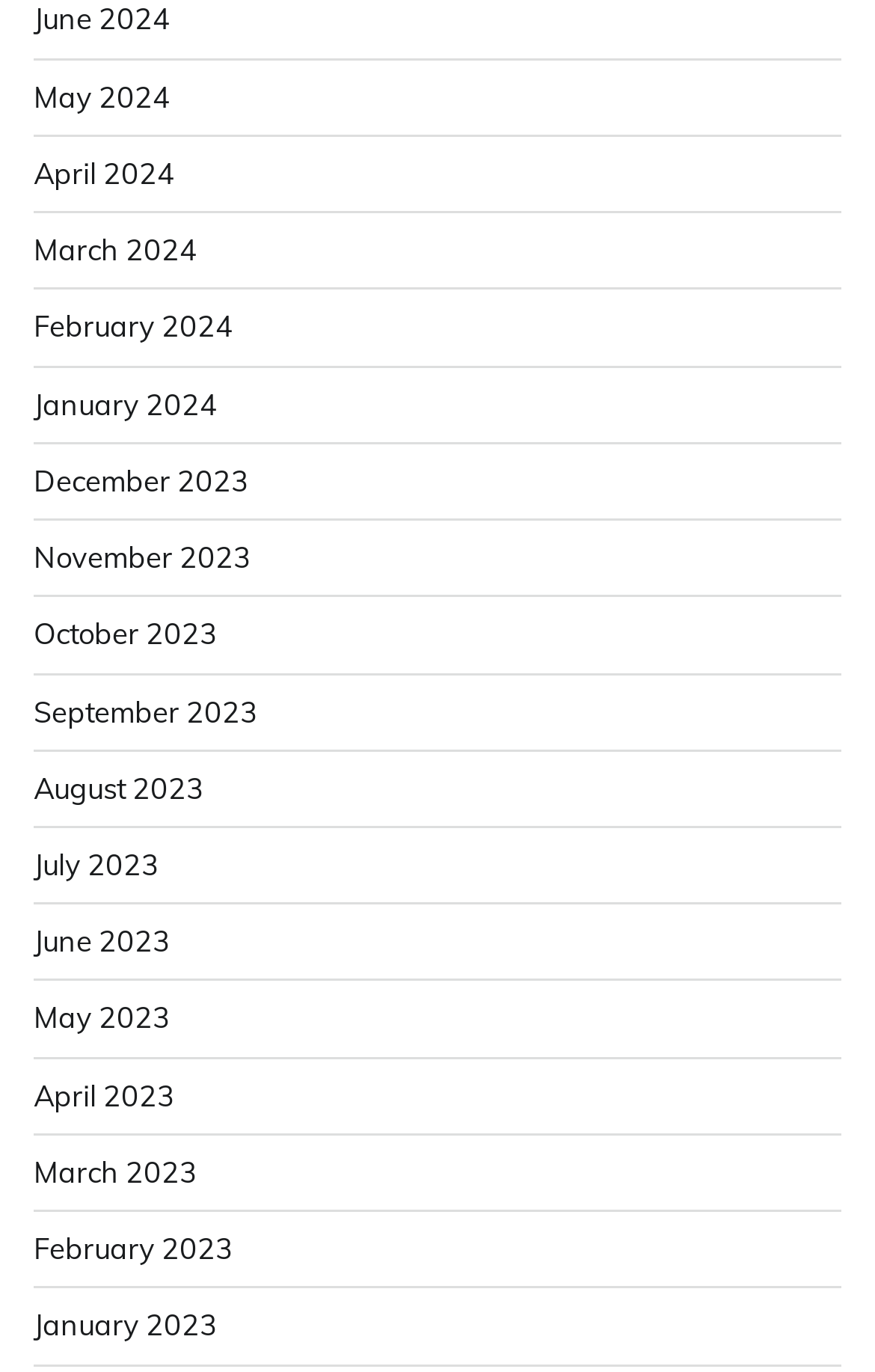Determine the bounding box coordinates of the clickable element necessary to fulfill the instruction: "View December 2023". Provide the coordinates as four float numbers within the 0 to 1 range, i.e., [left, top, right, bottom].

[0.038, 0.337, 0.285, 0.363]